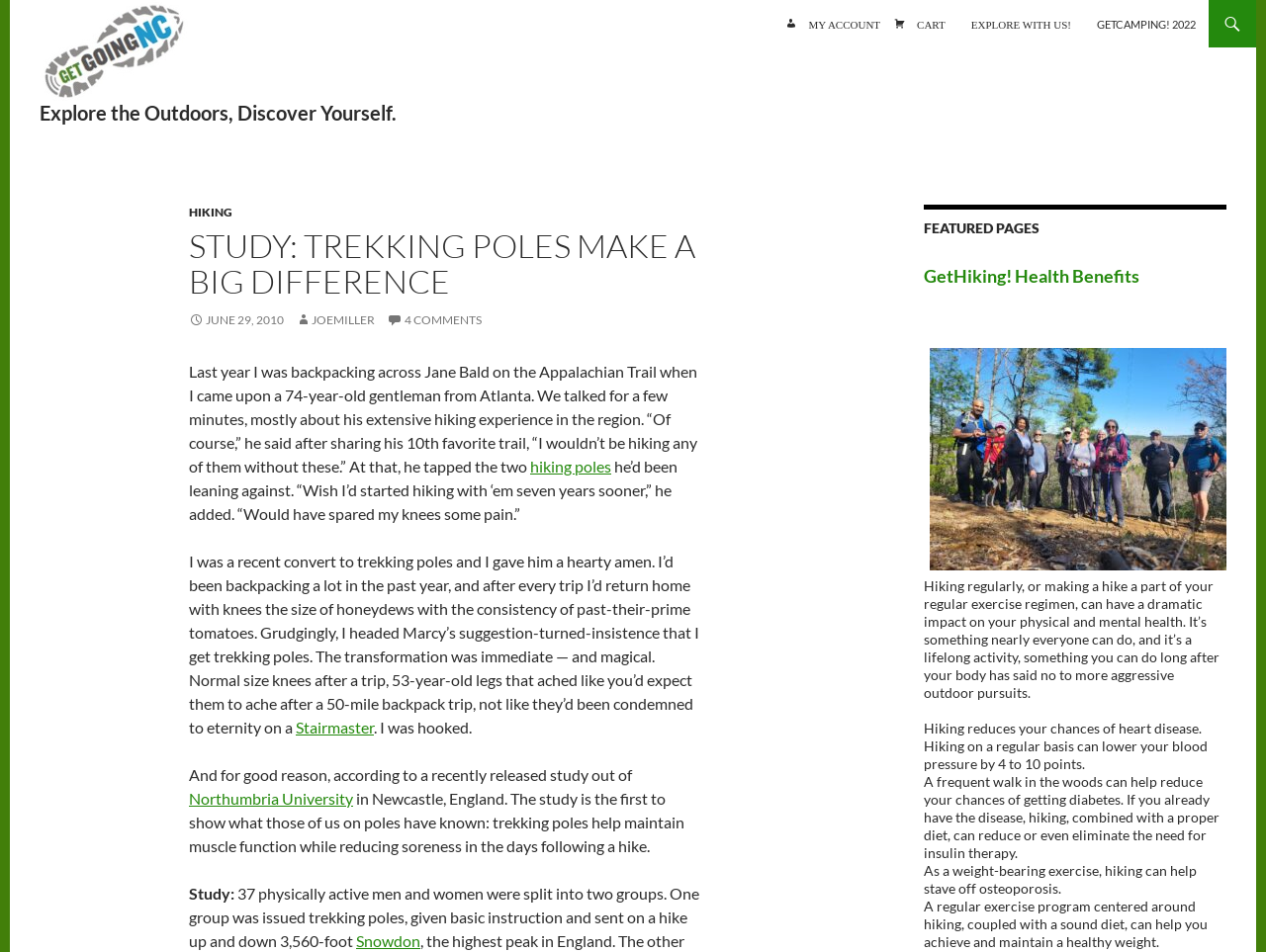Generate a comprehensive description of the webpage content.

This webpage is about outdoor activities, specifically hiking and trekking. At the top, there is a heading that reads "GetGoing NC! Explore the Outdoors, Discover Yourself." Below this, there are several links, including "Search", "SKIP TO CONTENT", "MY ACCOUNT", "CART", and "EXPLORE WITH US!". 

On the left side of the page, there is a section with a heading "STUDY: TREKKING POLES MAKE A BIG DIFFERENCE". Below this, there is a link to "HIKING" and a date "JUNE 29, 2010". The main content of the page is a story about the benefits of using trekking poles while hiking, with a personal anecdote about the author's experience. The text is divided into several paragraphs, with links to related terms like "hiking poles" and "Stairmaster". 

The story cites a study from Northumbria University that shows trekking poles help maintain muscle function and reduce soreness after a hike. The study involved 37 physically active men and women who were split into two groups, one with trekking poles and one without. 

On the right side of the page, there is a section with a heading "FEATURED PAGES". Below this, there is a link to "GetHiking! Health Benefits", which leads to a page with several paragraphs about the health benefits of hiking, including reducing the risk of heart disease, lowering blood pressure, and helping to manage diabetes.